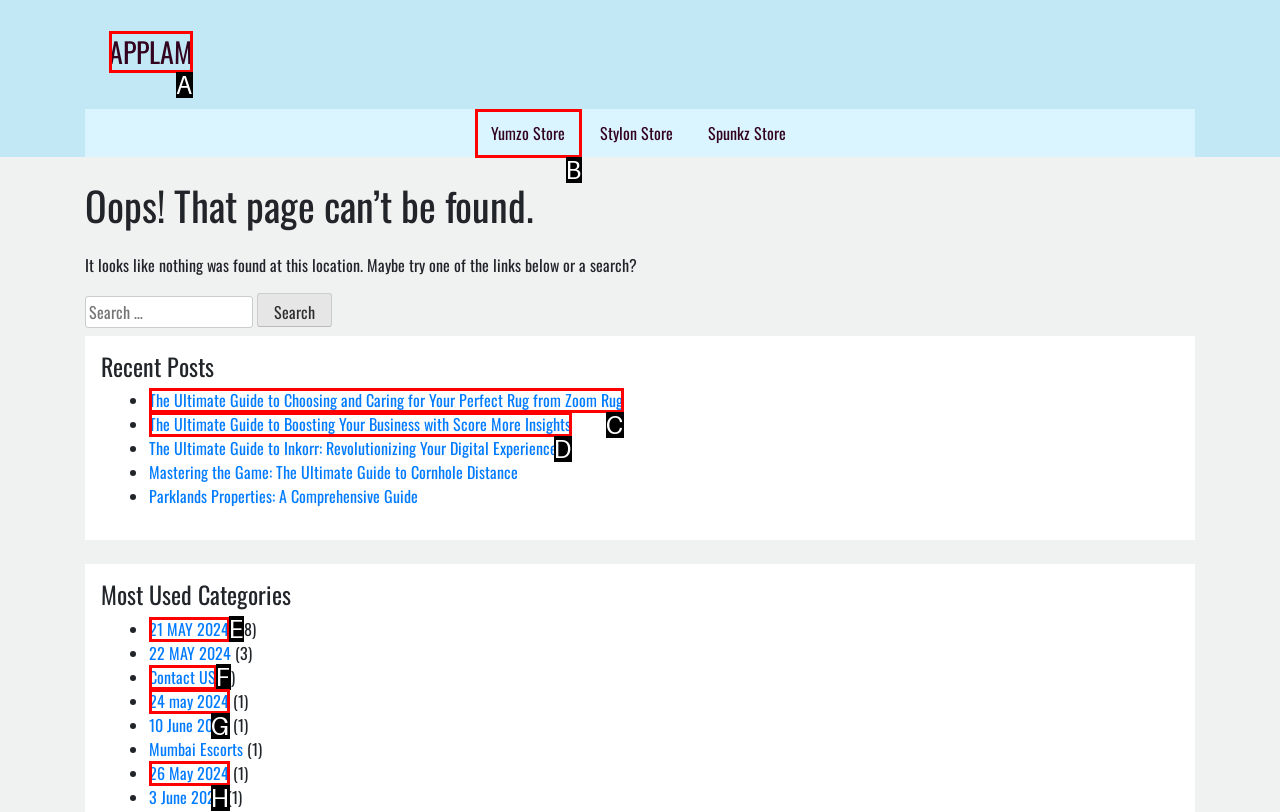Determine which option matches the description: Applam. Answer using the letter of the option.

A